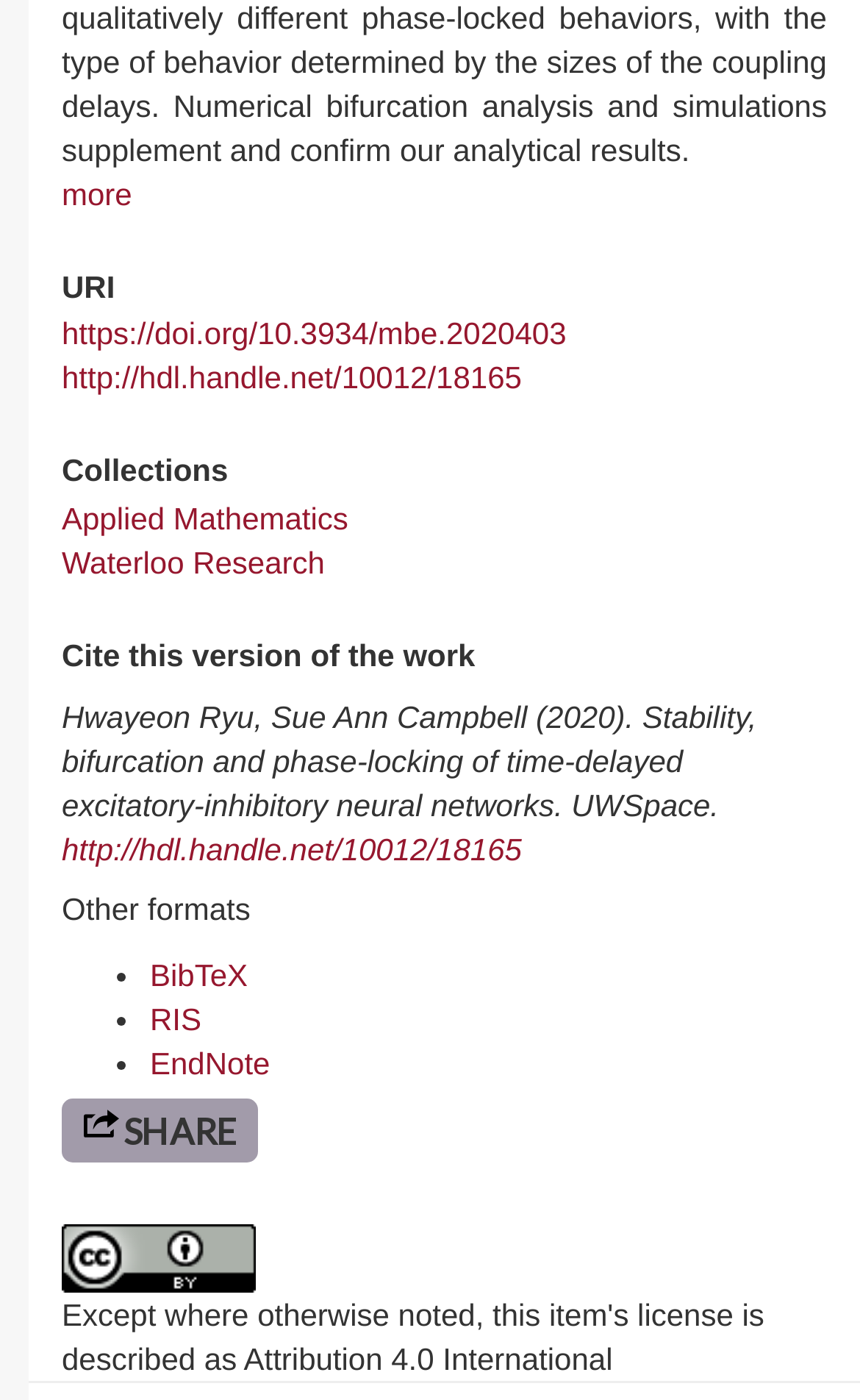Locate the bounding box coordinates of the element you need to click to accomplish the task described by this instruction: "visit the URI page".

[0.072, 0.194, 0.962, 0.218]